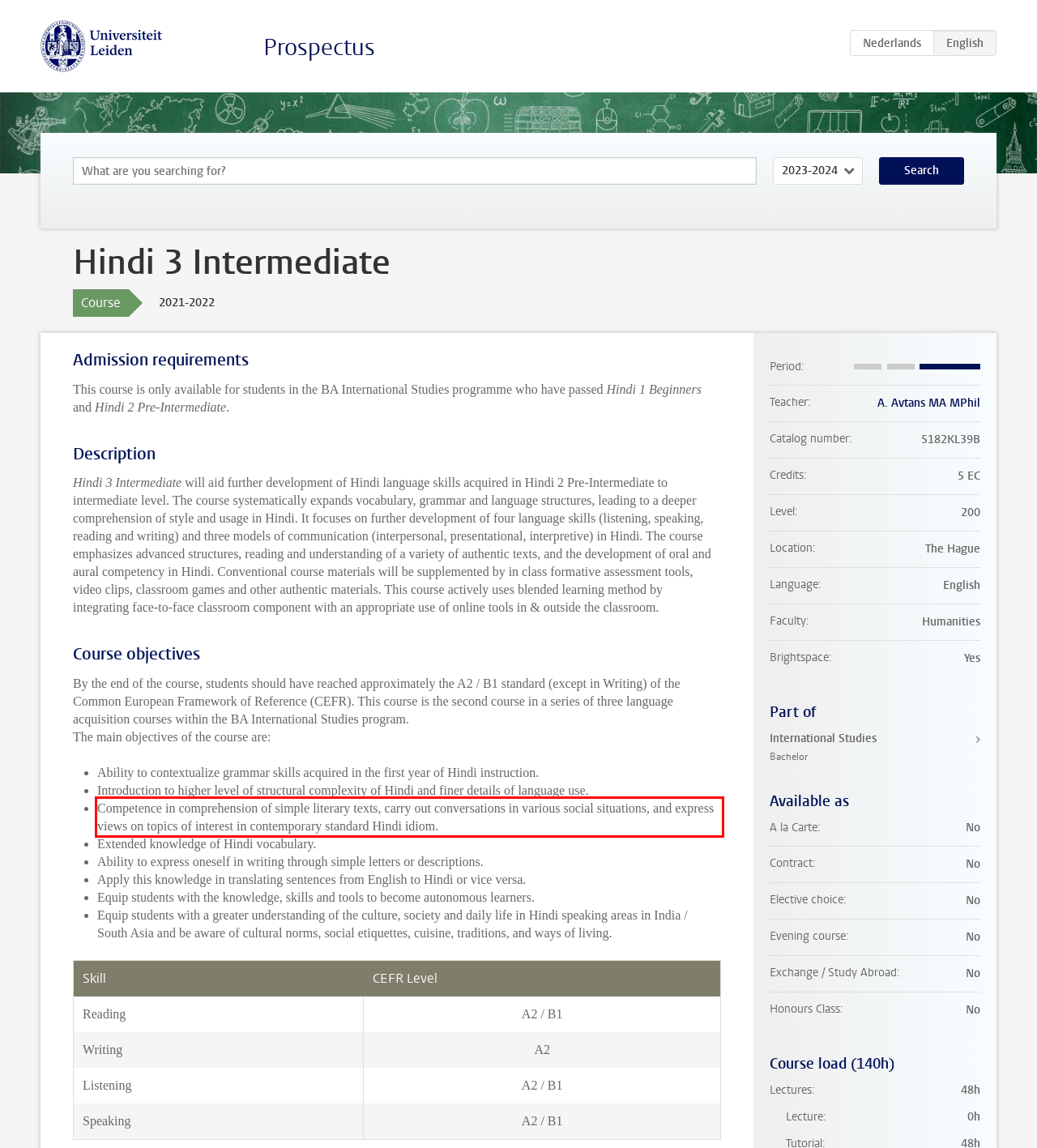Given a screenshot of a webpage containing a red rectangle bounding box, extract and provide the text content found within the red bounding box.

Competence in comprehension of simple literary texts, carry out conversations in various social situations, and express views on topics of interest in contemporary standard Hindi idiom.